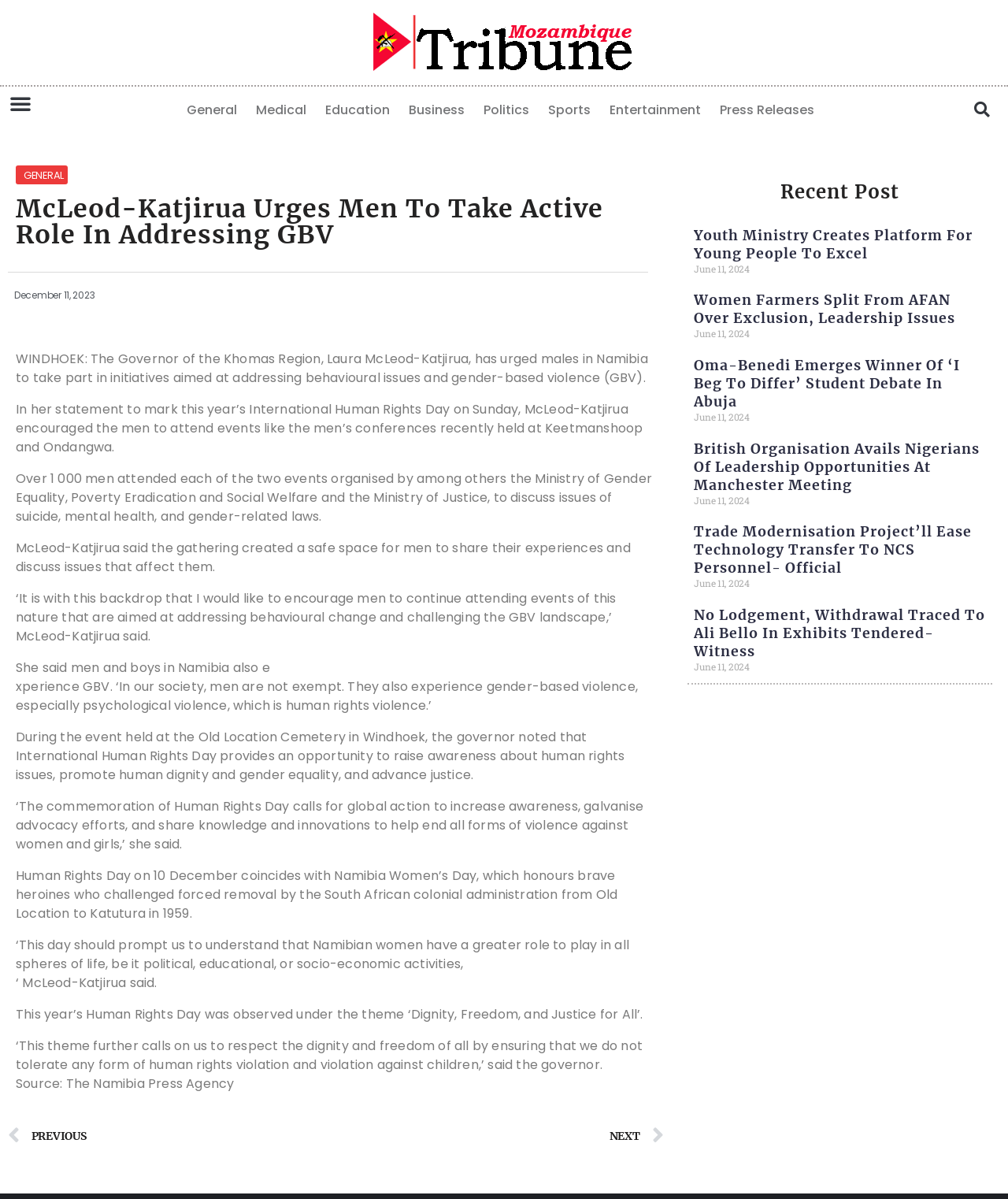Locate the bounding box coordinates of the area to click to fulfill this instruction: "Read the article 'Youth Ministry Creates Platform For Young People To Excel'". The bounding box should be presented as four float numbers between 0 and 1, in the order [left, top, right, bottom].

[0.689, 0.189, 0.98, 0.219]